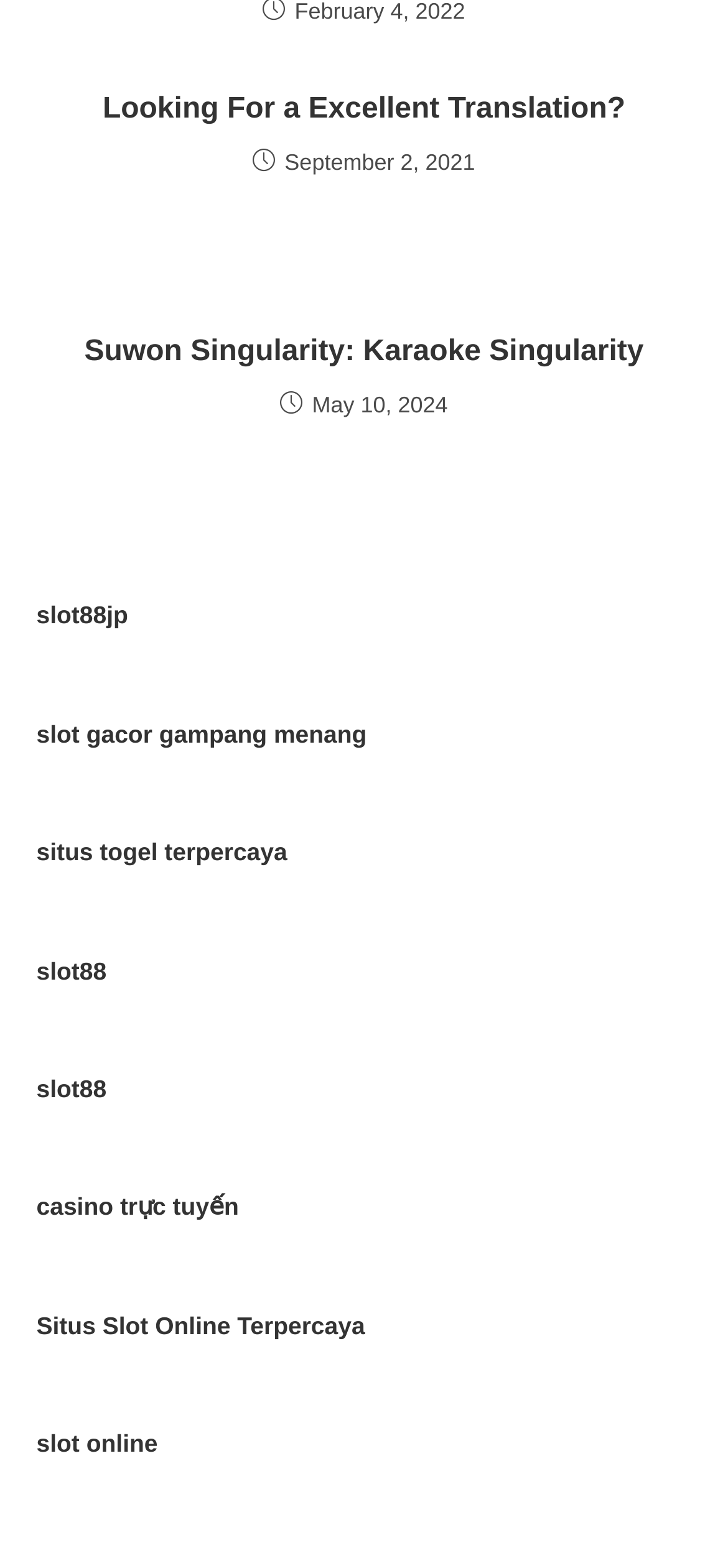Please locate the bounding box coordinates of the element's region that needs to be clicked to follow the instruction: "Explore 'casino trực tuyến'". The bounding box coordinates should be provided as four float numbers between 0 and 1, i.e., [left, top, right, bottom].

[0.05, 0.761, 0.328, 0.779]